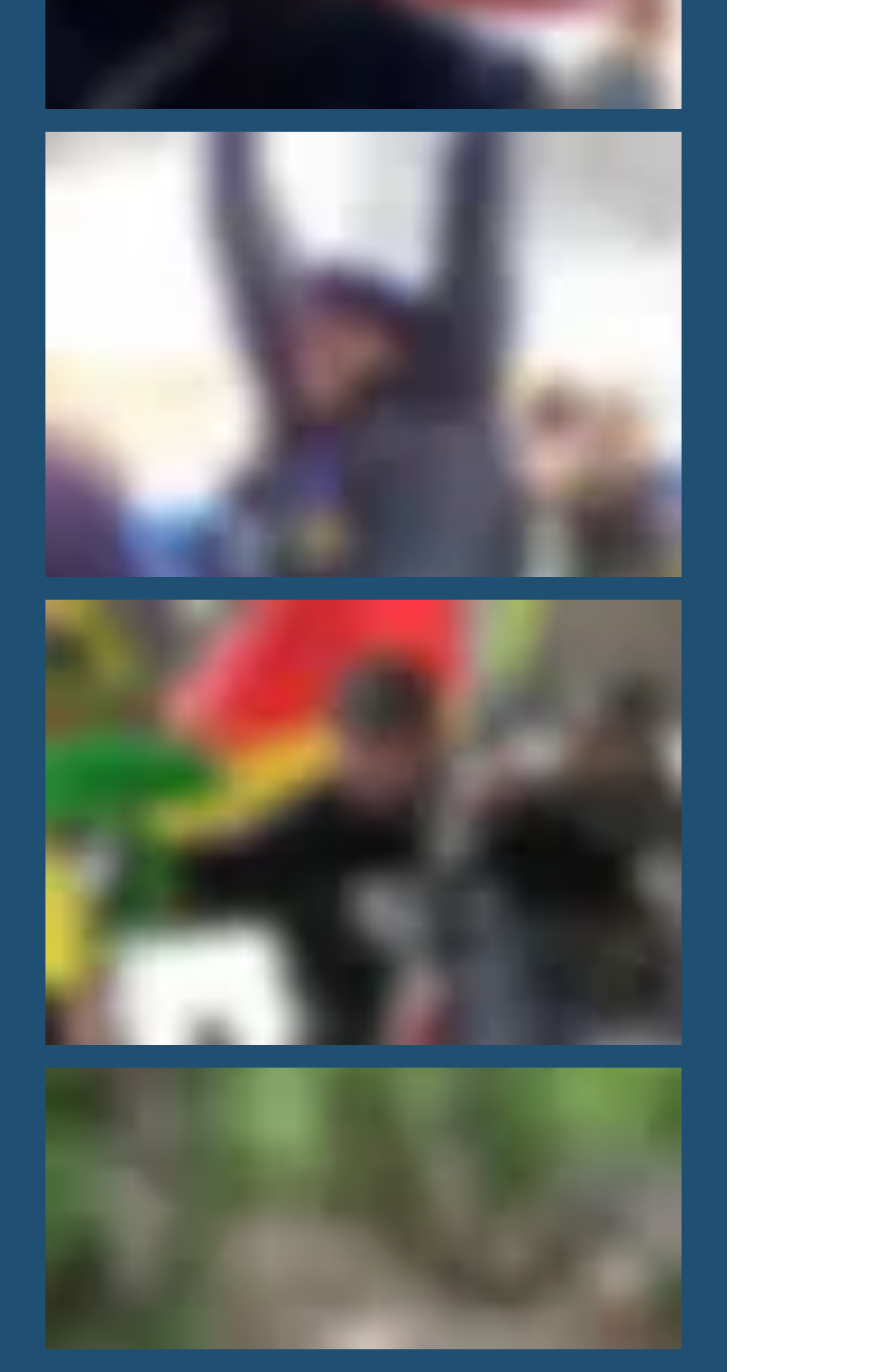From the webpage screenshot, identify the region described by Menu. Provide the bounding box coordinates as (top-left x, top-left y, bottom-right x, bottom-right y), with each value being a floating point number between 0 and 1.

None